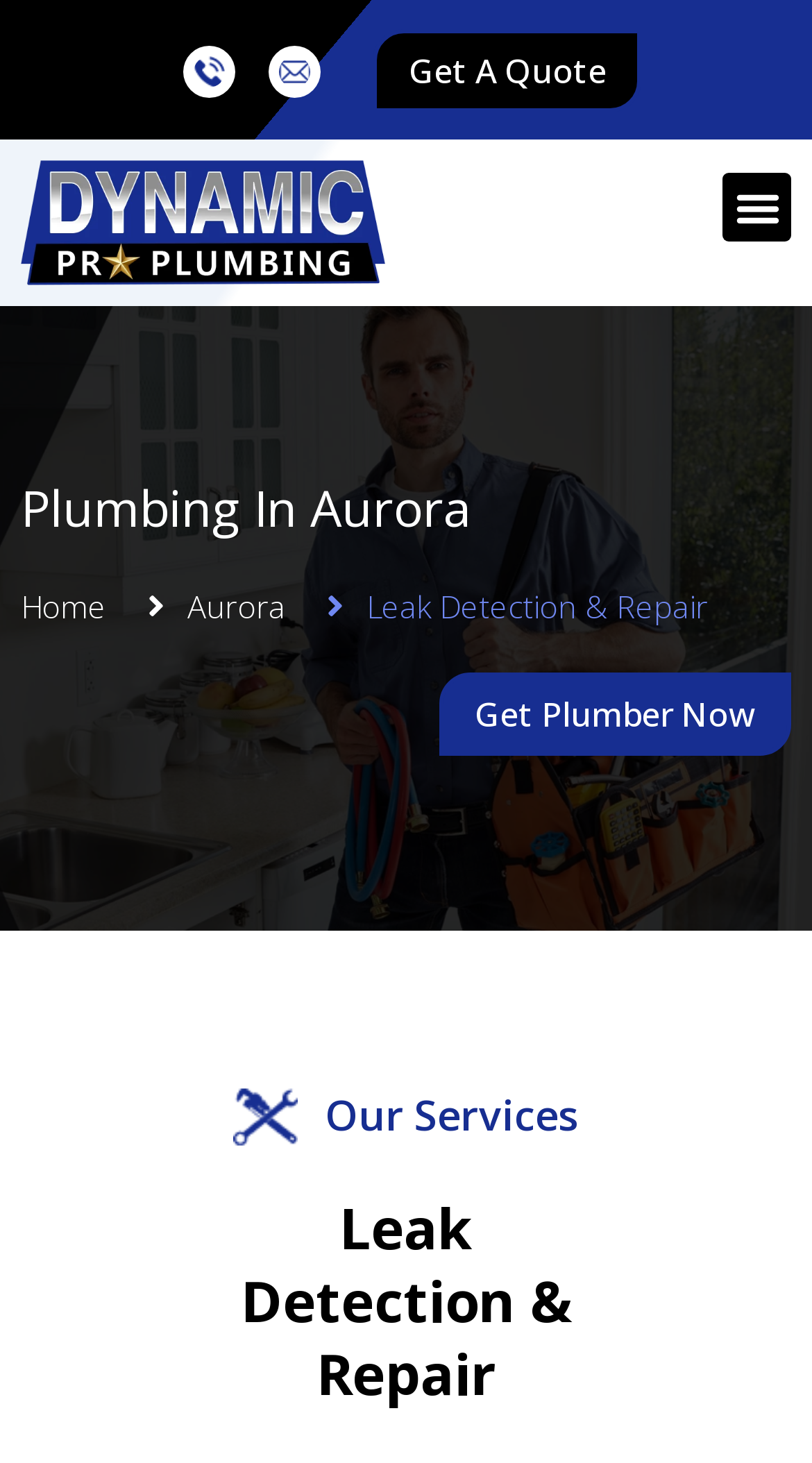Find the bounding box coordinates for the UI element whose description is: "alt="Dynamic Plumbing"". The coordinates should be four float numbers between 0 and 1, in the format [left, top, right, bottom].

[0.026, 0.11, 0.474, 0.195]